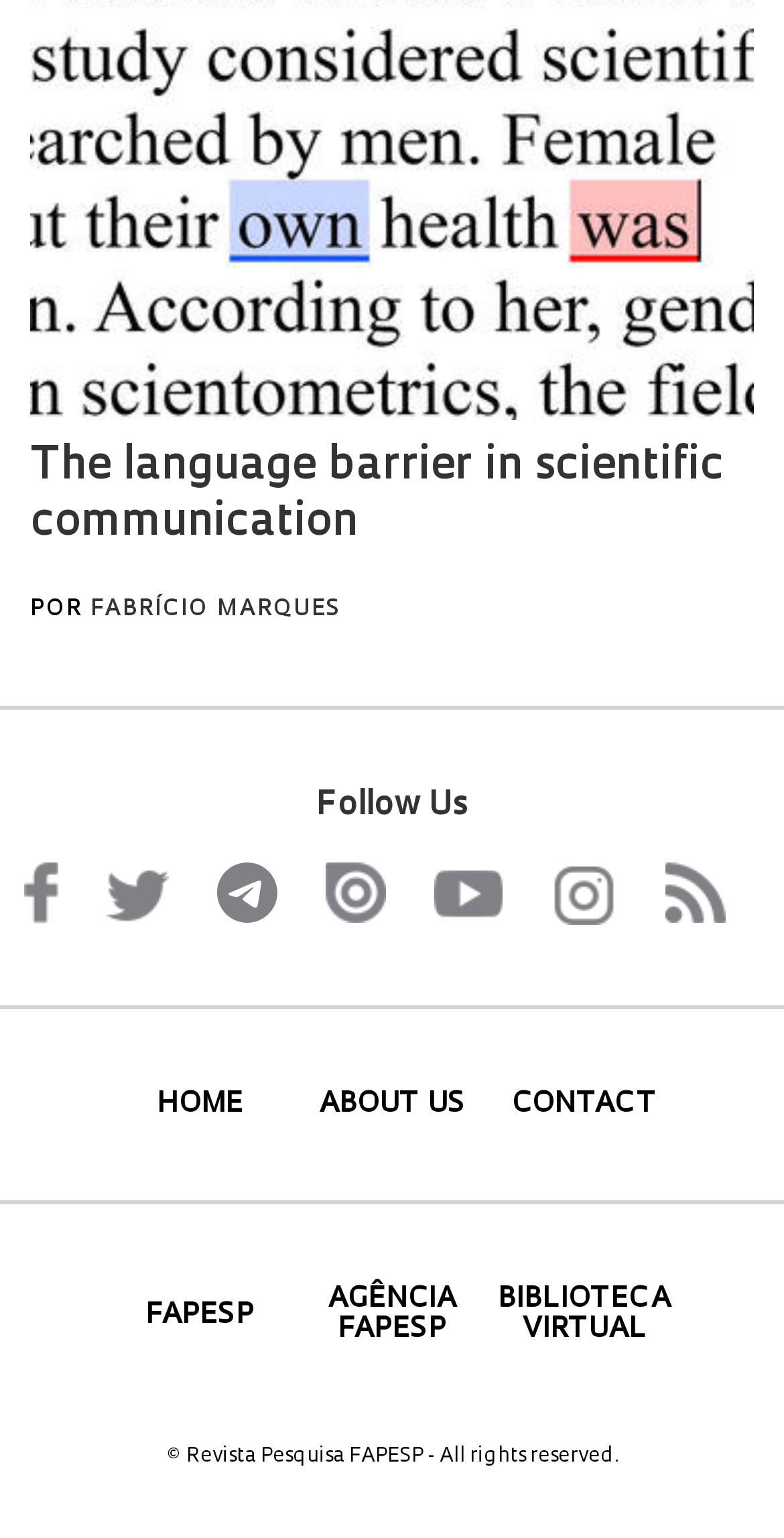What is the second social media link?
From the screenshot, supply a one-word or short-phrase answer.

Twitter